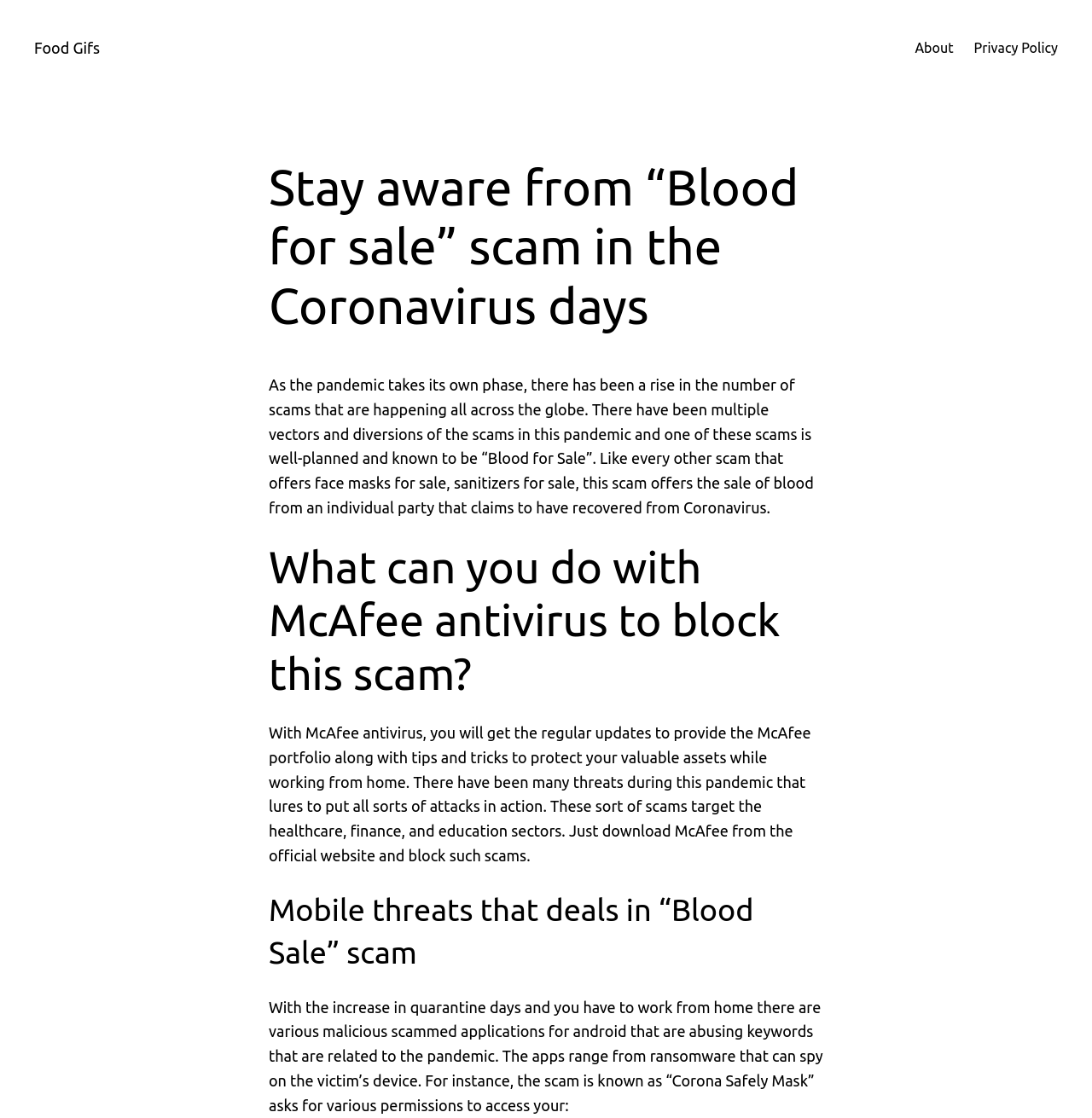What is the recommended action to block the 'Blood for sale' scam?
Provide a detailed answer to the question, using the image to inform your response.

According to the webpage, downloading McAfee antivirus from the official website can help block the 'Blood for sale' scam and protect valuable assets while working from home.